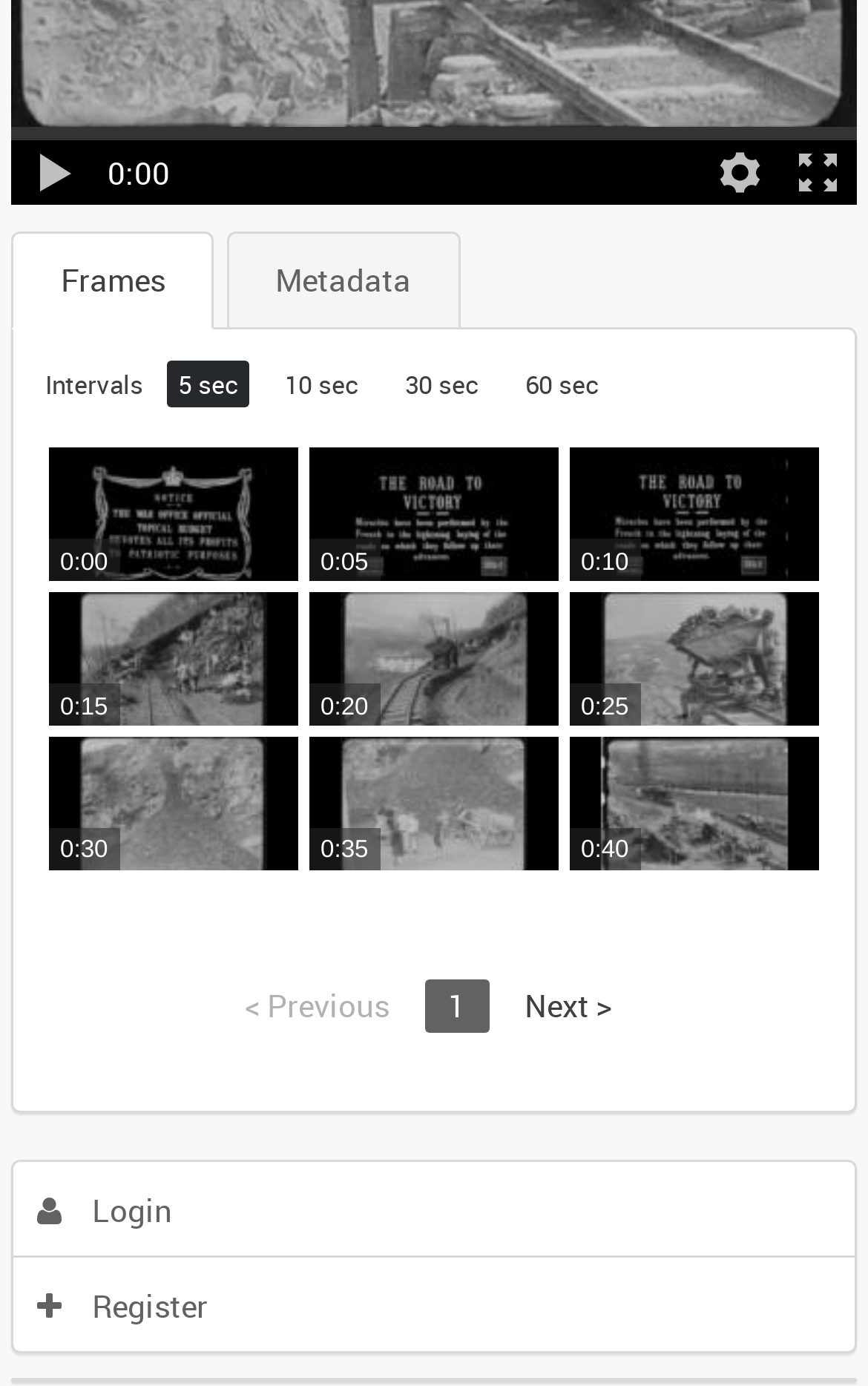Using the provided element description: "< Previous", identify the bounding box coordinates. The coordinates should be four floats between 0 and 1 in the order [left, top, right, bottom].

[0.255, 0.706, 0.476, 0.746]